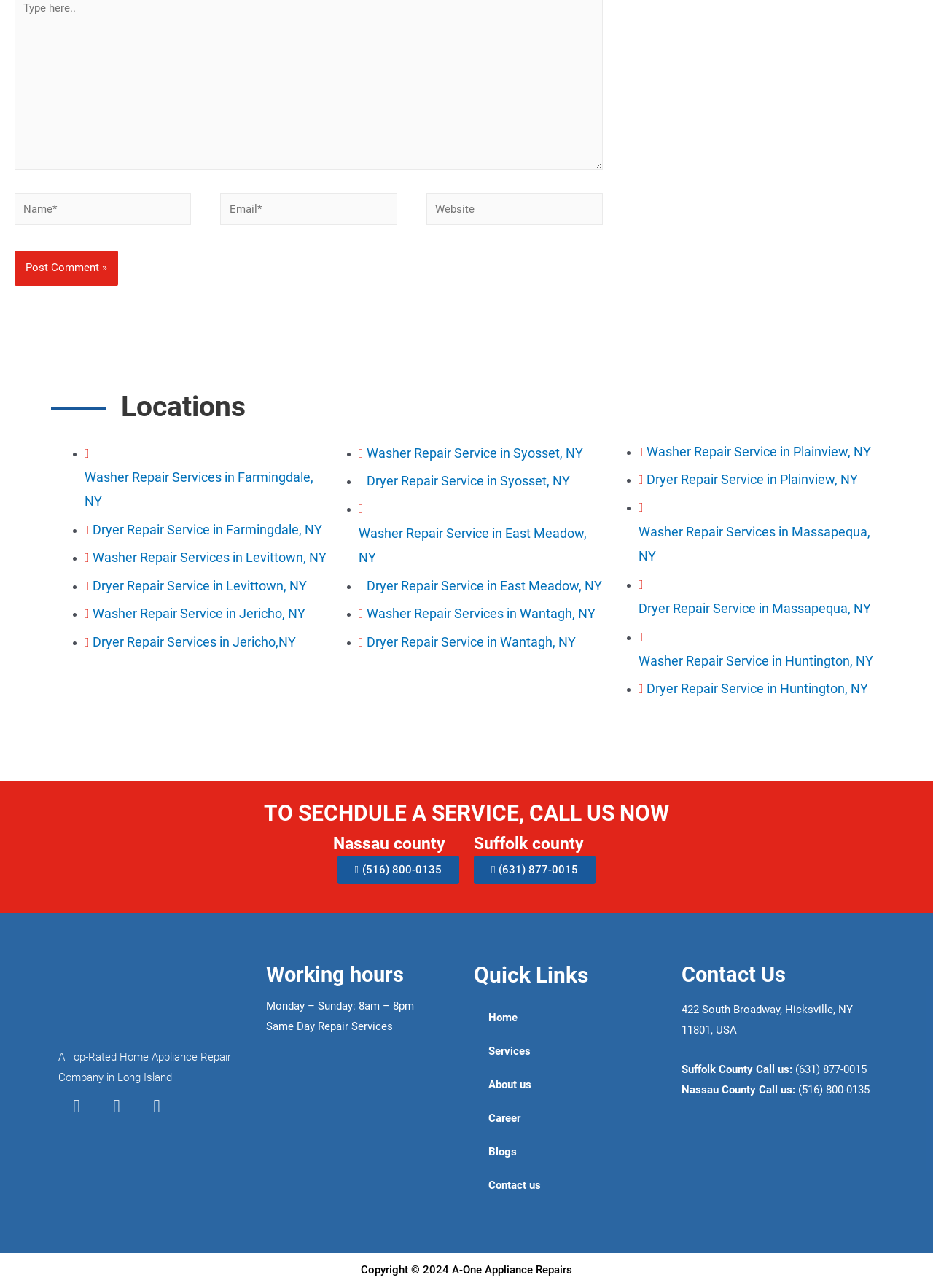Please examine the image and provide a detailed answer to the question: What is the phone number for Suffolk County?

The webpage lists '(631) 877-0015' as the phone number for Suffolk County, which can be found under the 'Contact Us' section.